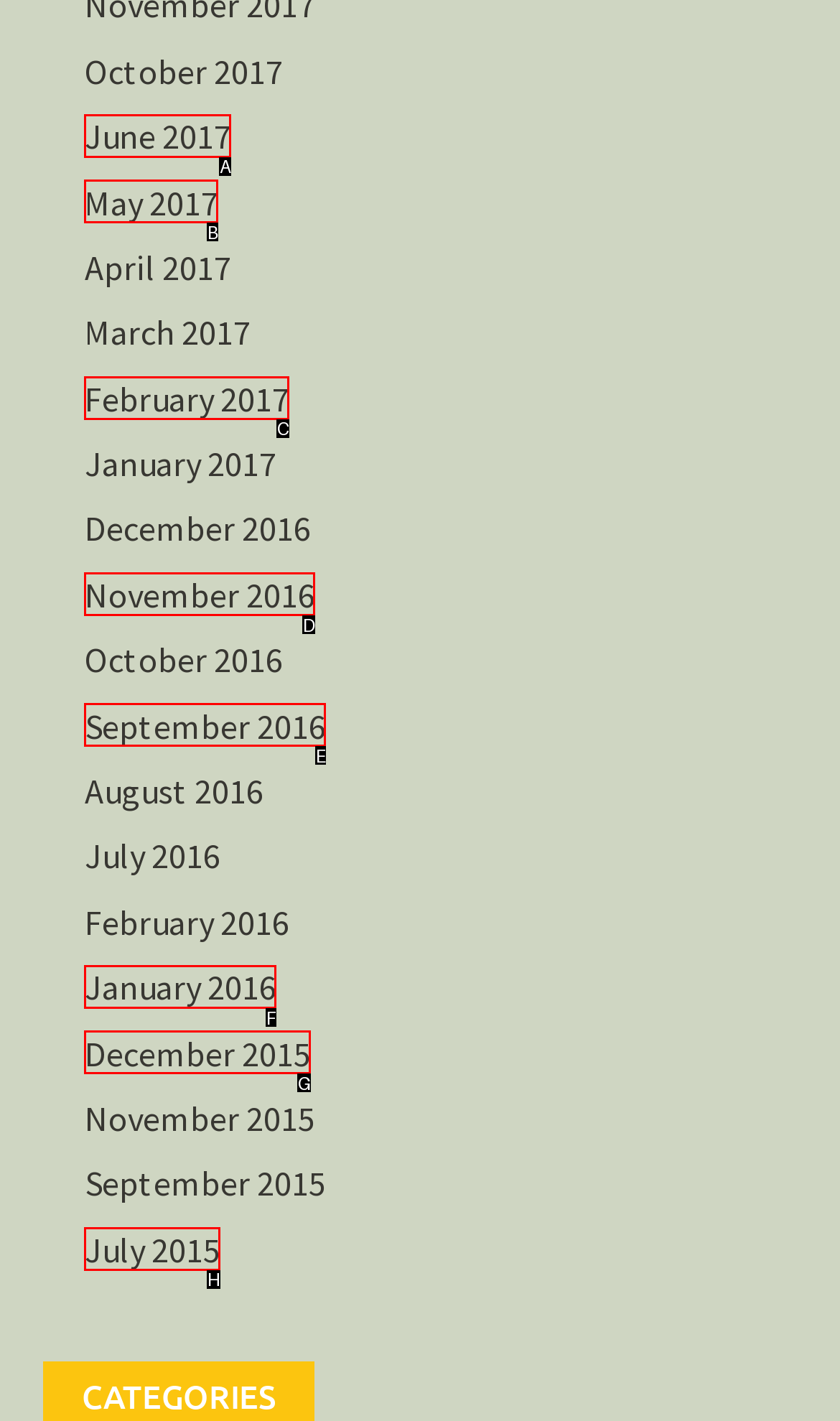Select the HTML element that matches the description: Menu. Provide the letter of the chosen option as your answer.

None